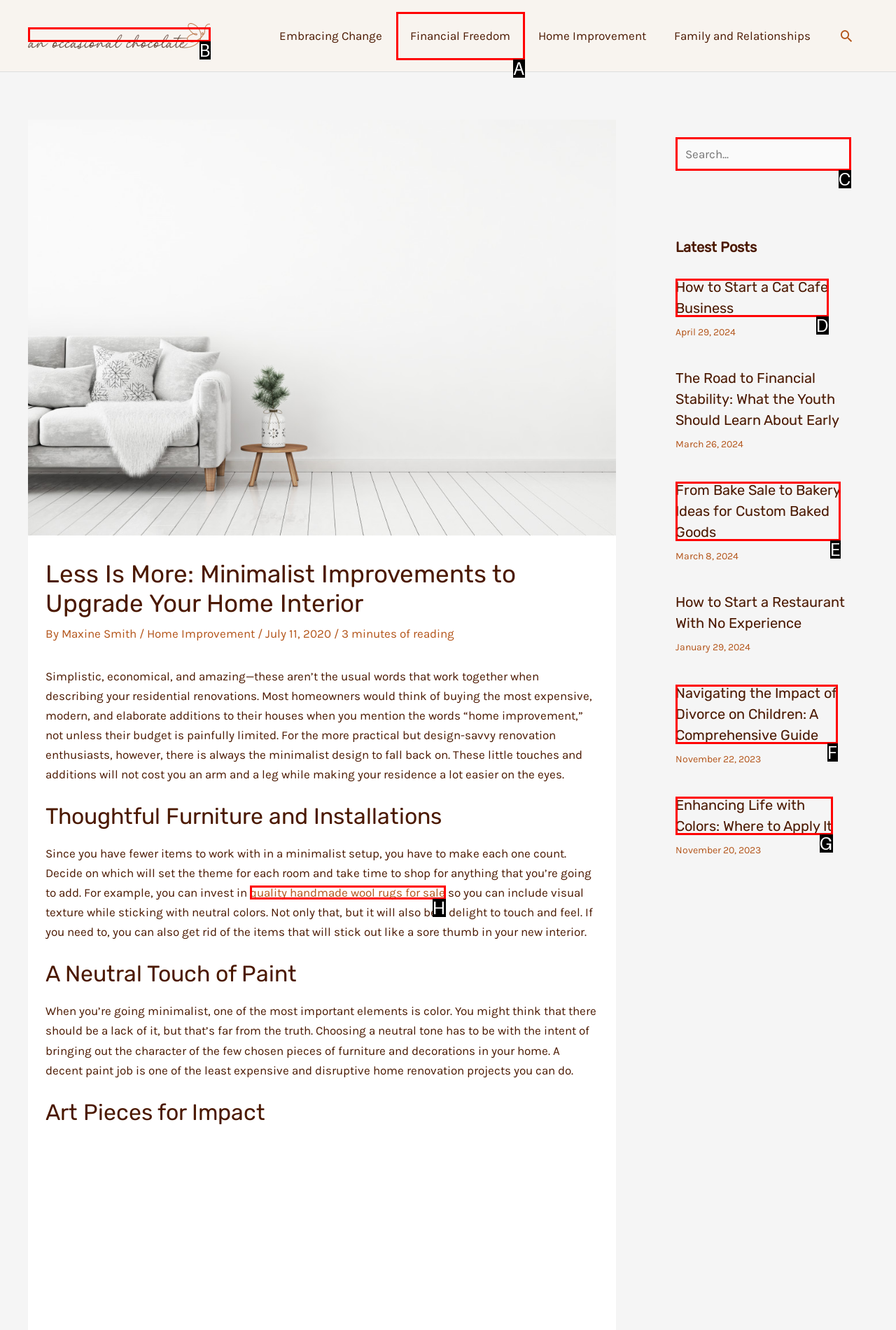Identify the correct HTML element to click for the task: Visit the Kitchen Sink section. Provide the letter of your choice.

None